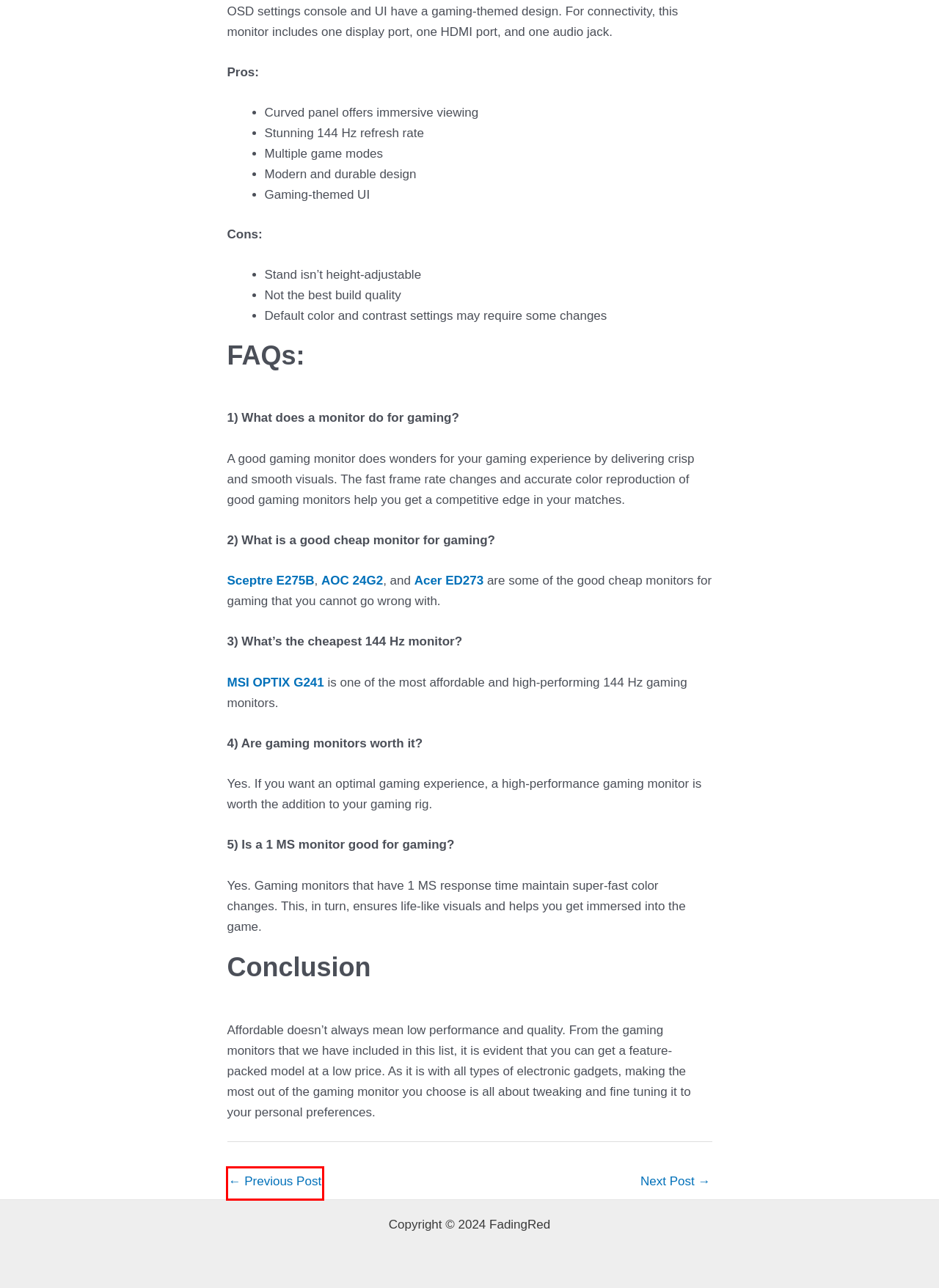Look at the screenshot of the webpage and find the element within the red bounding box. Choose the webpage description that best fits the new webpage that will appear after clicking the element. Here are the candidates:
A. Amazon.com
B. 10 Best Gaming Monitors for Fortnite of 2021
C. Gaming Chair Archives - FadingRed
D. 12 Best Gaming Monitors in 2021 (Fast and PS4)
E. Home - FadingRed
F. Gaming Monitors Archives - FadingRed
G. Gaming Laptops Archives - FadingRed
H. Guides Archives - FadingRed

B